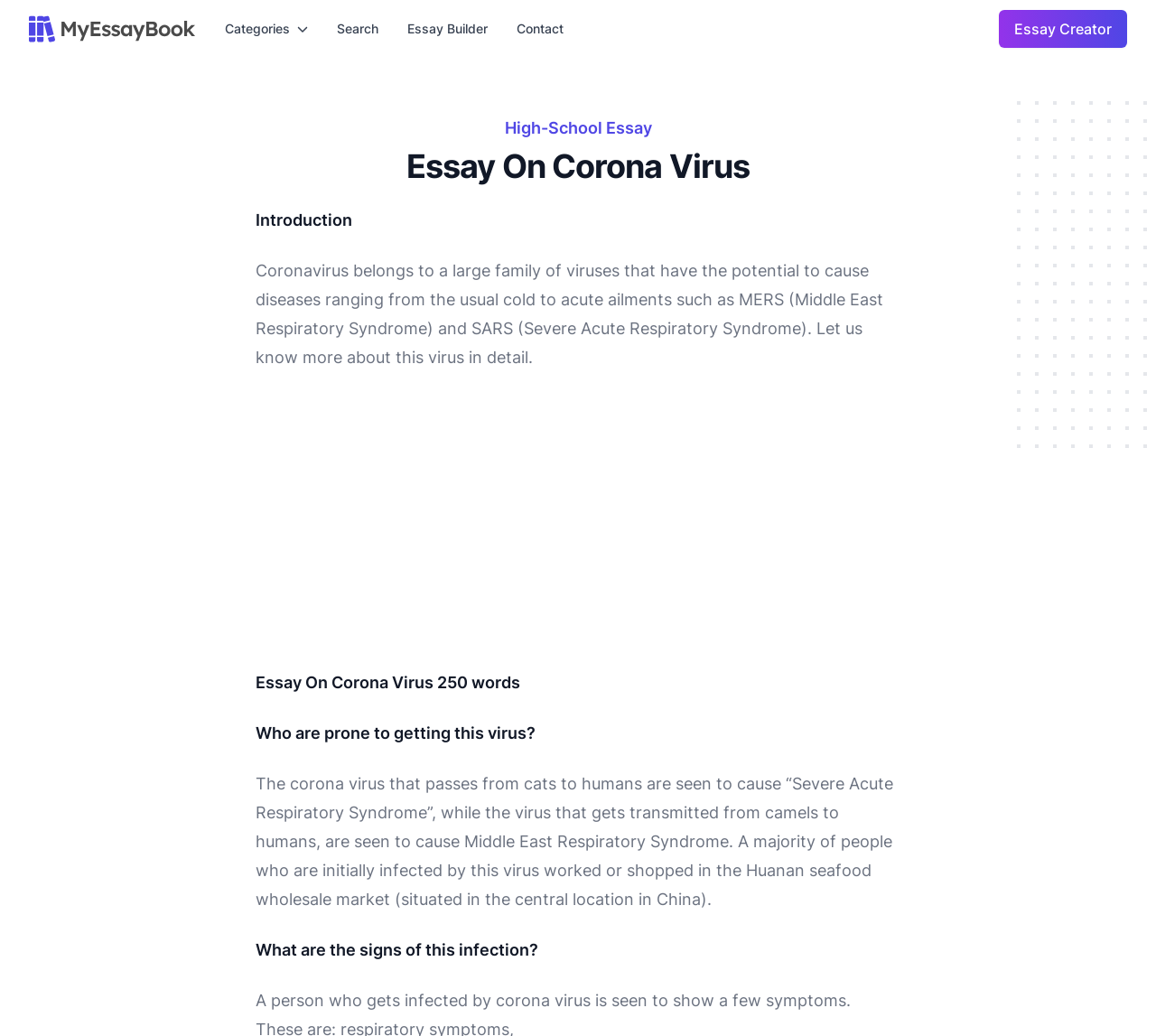Bounding box coordinates should be in the format (top-left x, top-left y, bottom-right x, bottom-right y) and all values should be floating point numbers between 0 and 1. Determine the bounding box coordinate for the UI element described as: has announced

None